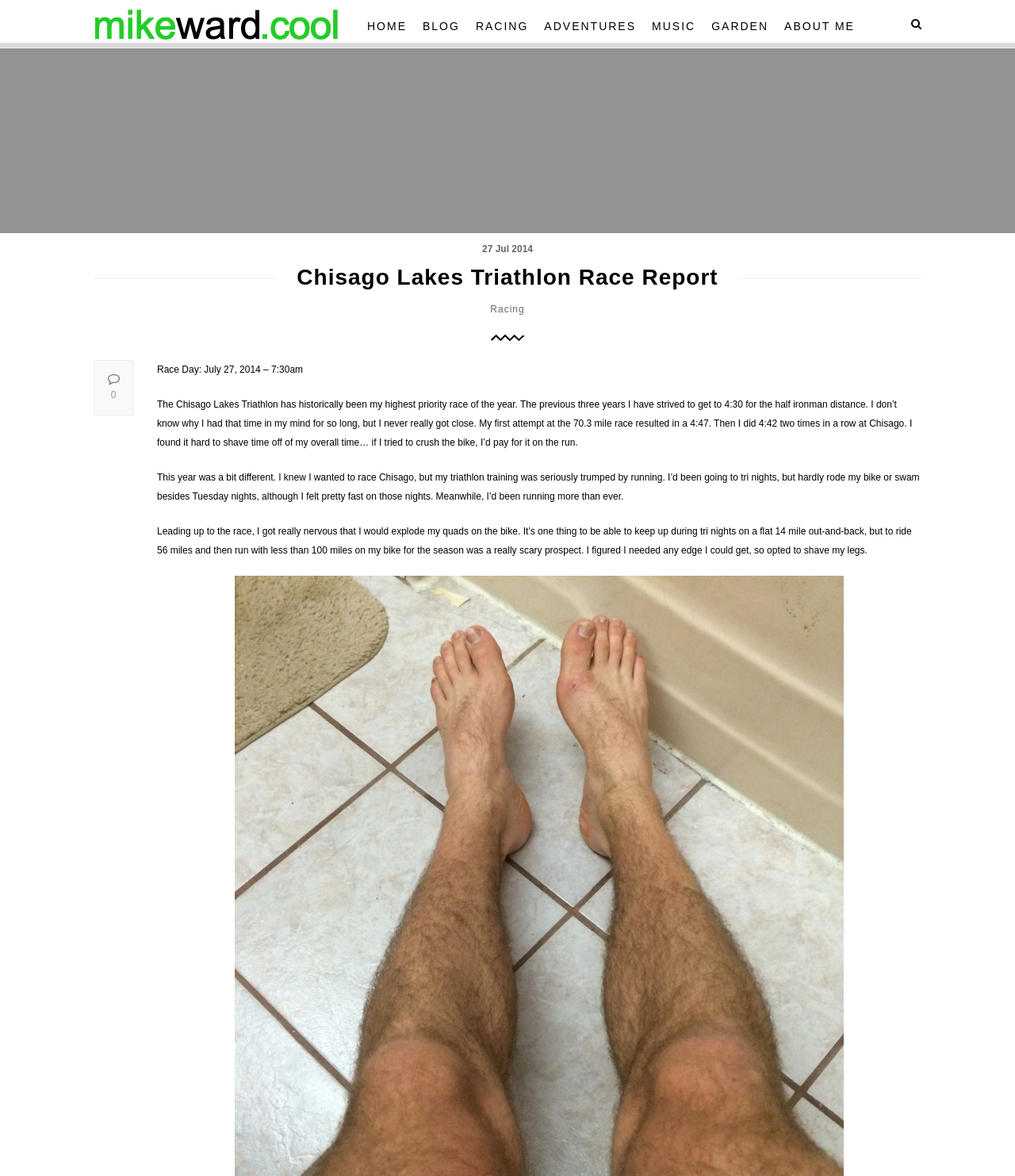Give a succinct answer to this question in a single word or phrase: 
Why did the author shave his legs?

To get an edge